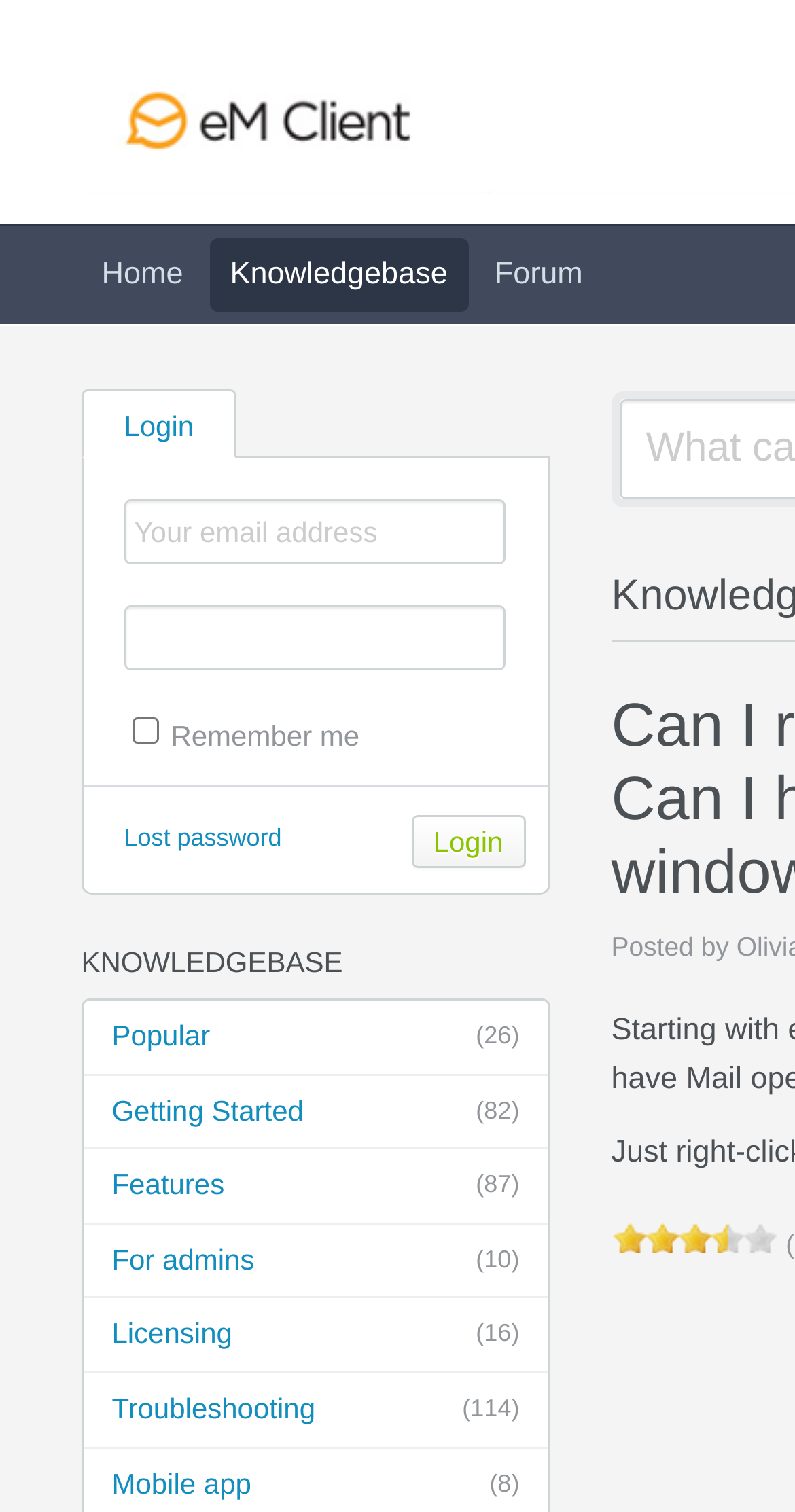Offer a meticulous caption that includes all visible features of the webpage.

The webpage appears to be a help desk or knowledge base portal. At the top, there are four links: "Home", "Knowledgebase", "Forum", and "Login", aligned horizontally. The "Login" link is positioned slightly below the other three links.

Below the top links, there is a login form with two text boxes, one for email address and the other for password, accompanied by a "Remember me" checkbox. The email address text box has a label "Your email address" to its left. 

To the right of the login form, there is a "Lost password" link and a "Login" button. A horizontal separator line separates the login form from the content below.

The main content area is divided into two sections. On the left, there is a heading "KNOWLEDGEBASE" followed by five links: "Popular", "Getting Started", "Features", "For admins", and "Licensing", listed vertically. Each link has a number in parentheses, indicating the number of articles or topics within that category.

On the right side of the main content area, there is a single image, positioned near the bottom of the page.